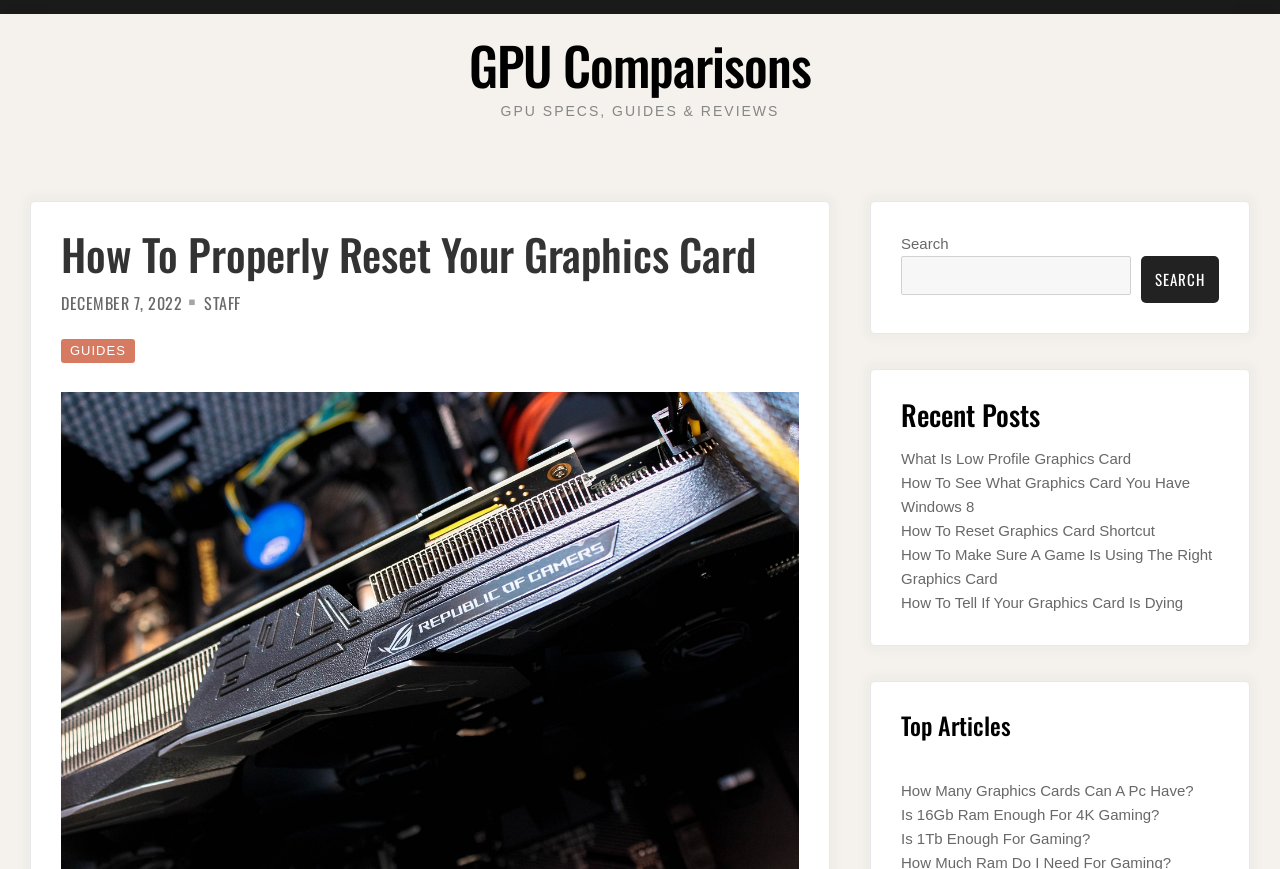Can you show the bounding box coordinates of the region to click on to complete the task described in the instruction: "View recent posts"?

[0.704, 0.461, 0.952, 0.496]